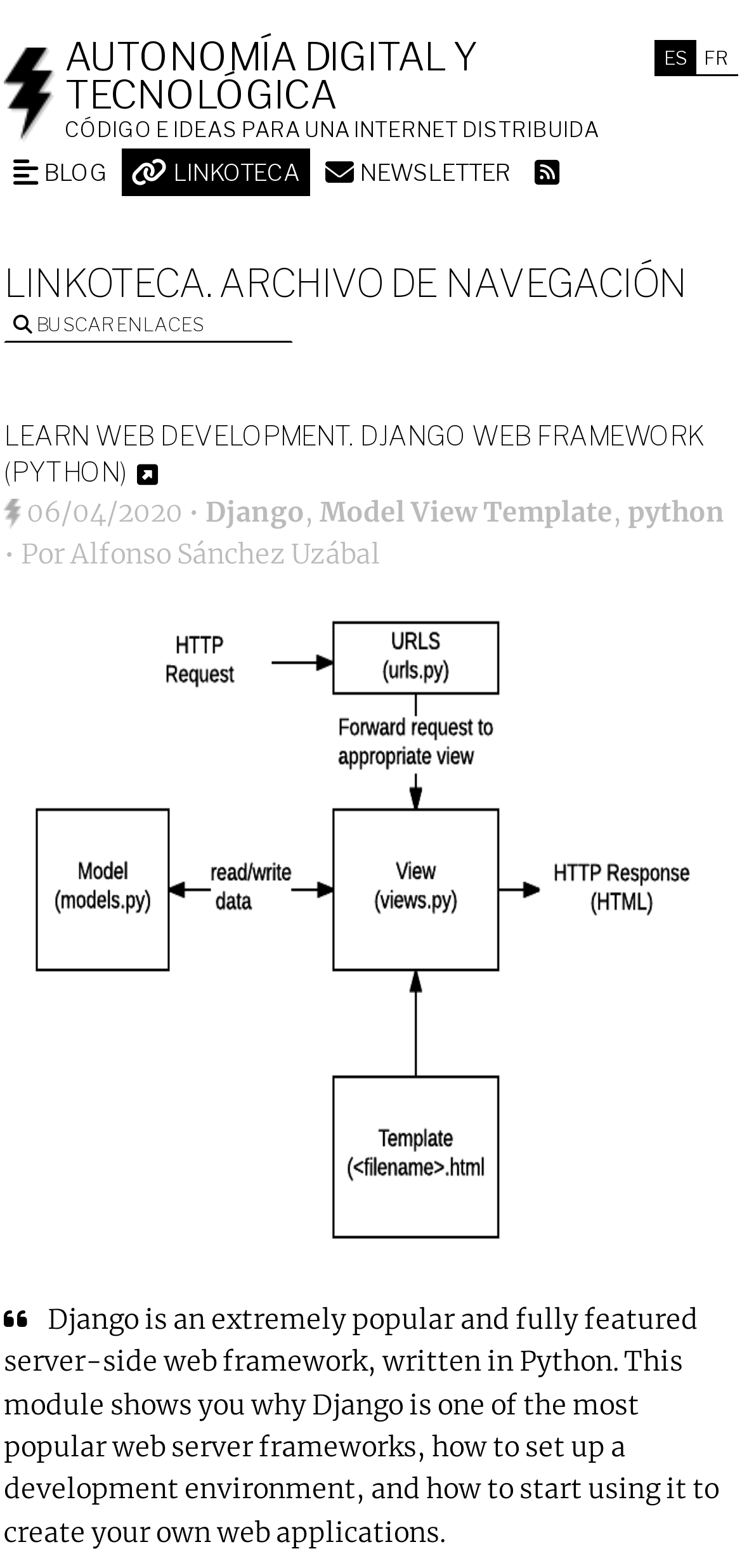Answer briefly with one word or phrase:
What is the name of the web framework?

Django